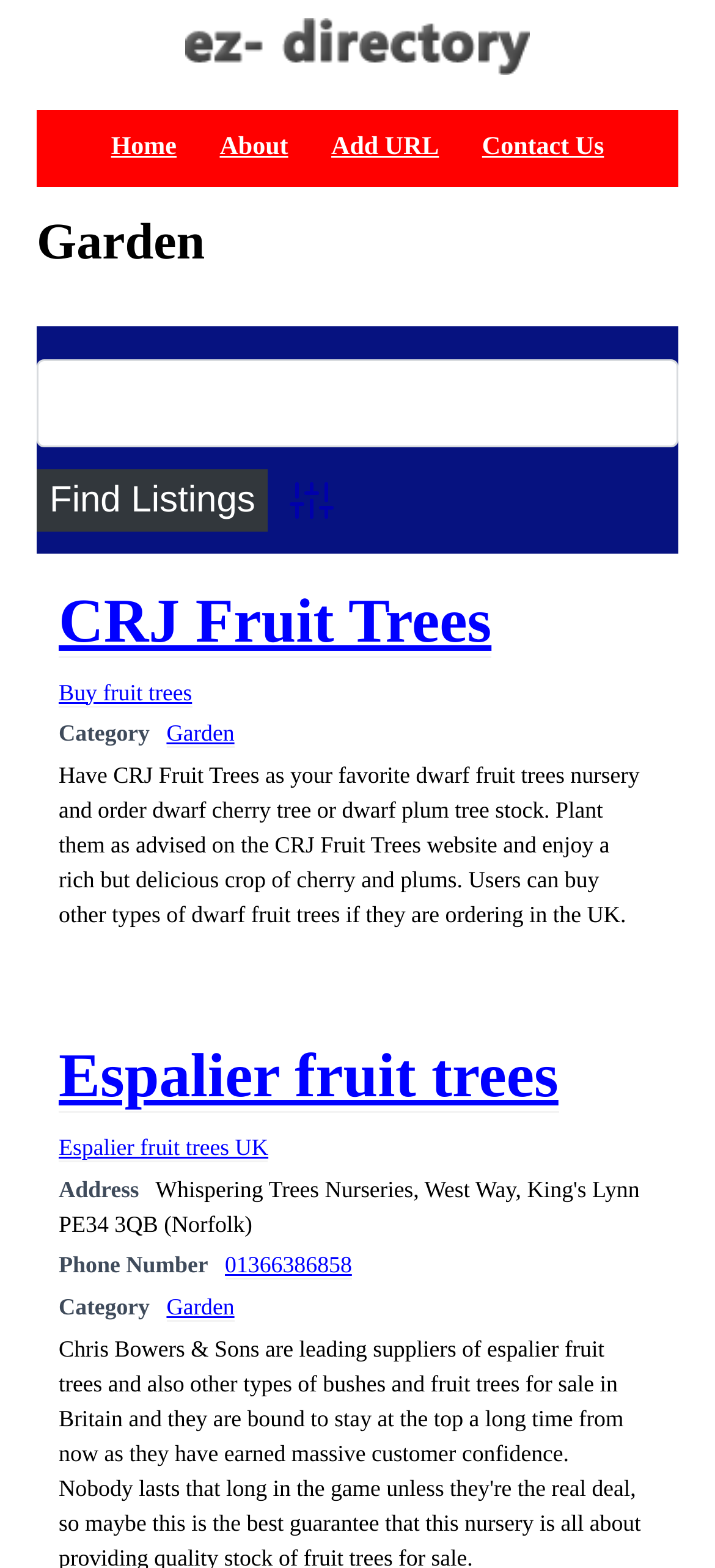Please indicate the bounding box coordinates for the clickable area to complete the following task: "Visit the 'About' page". The coordinates should be specified as four float numbers between 0 and 1, i.e., [left, top, right, bottom].

[0.307, 0.07, 0.403, 0.12]